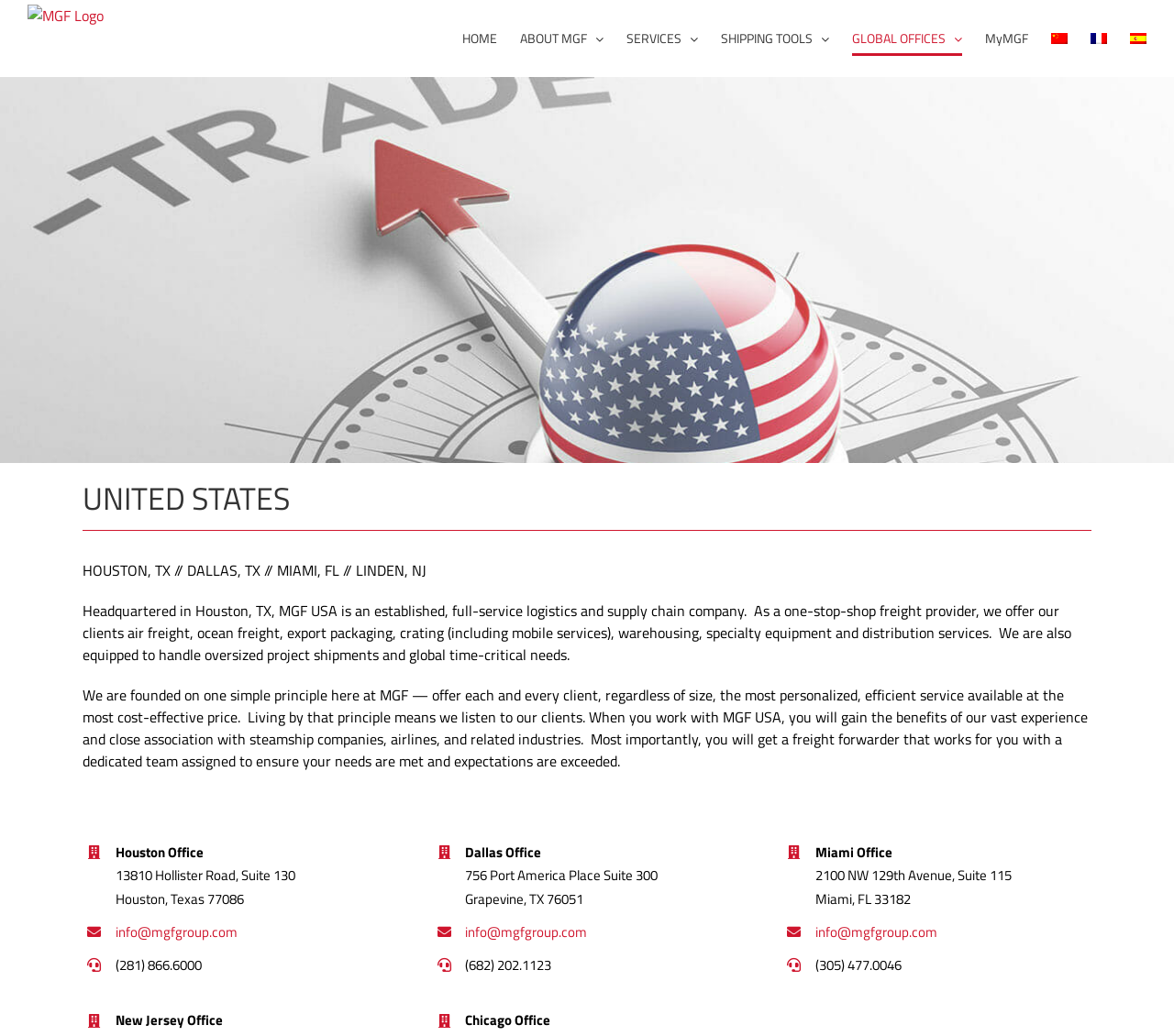Provide an in-depth description of the elements and layout of the webpage.

The webpage is about MGF USA, a logistics and supply chain company headquartered in Houston, Texas. At the top left corner, there is a link to the MGF logo. Below it, there is a main navigation menu with links to various sections of the website, including "HOME", "ABOUT MGF", "SERVICES", "SHIPPING TOOLS", "GLOBAL OFFICES", and "MyMGF". The menu also includes links to switch the language to Chinese (Simplified), French, or Spanish.

On the left side of the page, there is a heading that reads "UNITED STATES". Below it, there is a brief introduction to MGF USA, describing the company as a full-service logistics and supply chain company that offers various services, including air freight, ocean freight, and warehousing.

The page then lists the company's offices, including the Houston office, Dallas office, Miami office, and New Jersey office. Each office's address, phone number, and email address are provided. The Chicago office is also mentioned, but its details are not provided.

The overall layout of the page is organized, with clear headings and concise text. The use of links and images adds visual appeal to the page.